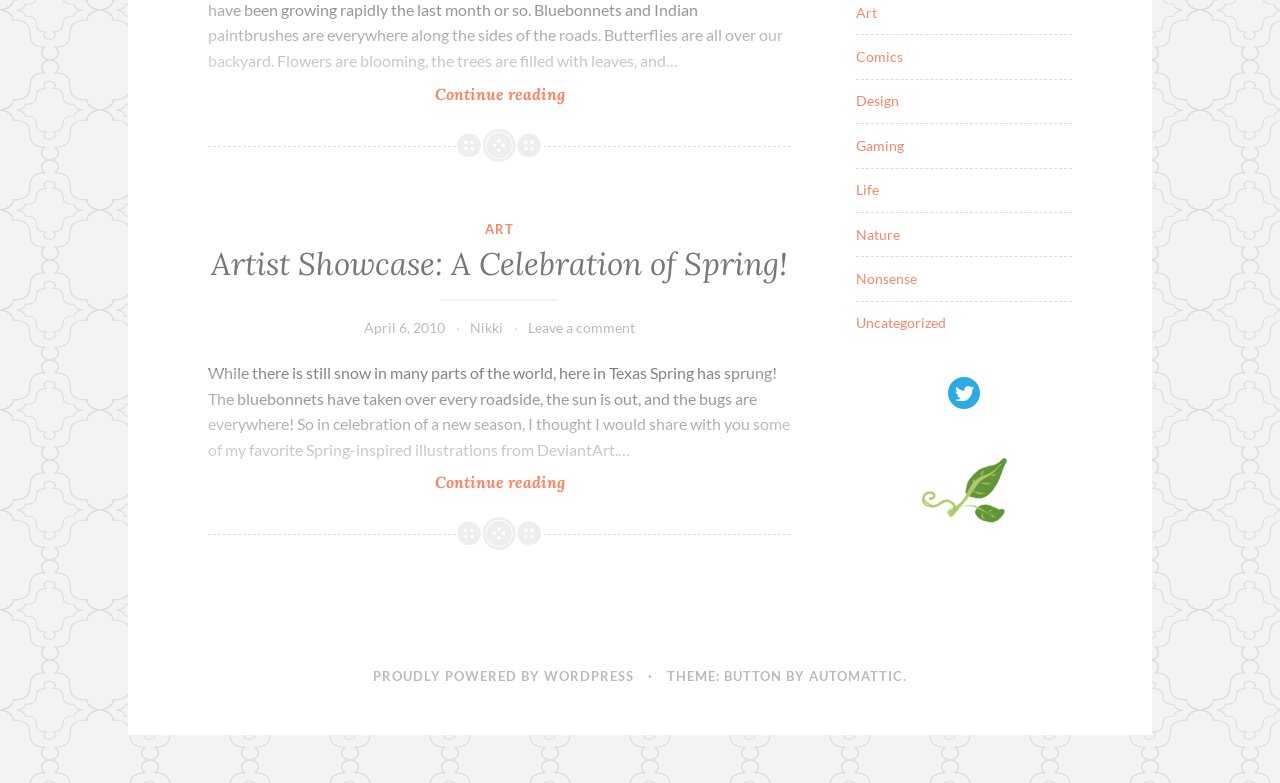Bounding box coordinates are given in the format (top-left x, top-left y, bottom-right x, bottom-right y). All values should be floating point numbers between 0 and 1. Provide the bounding box coordinate for the UI element described as: April 6, 2010

[0.284, 0.407, 0.348, 0.429]